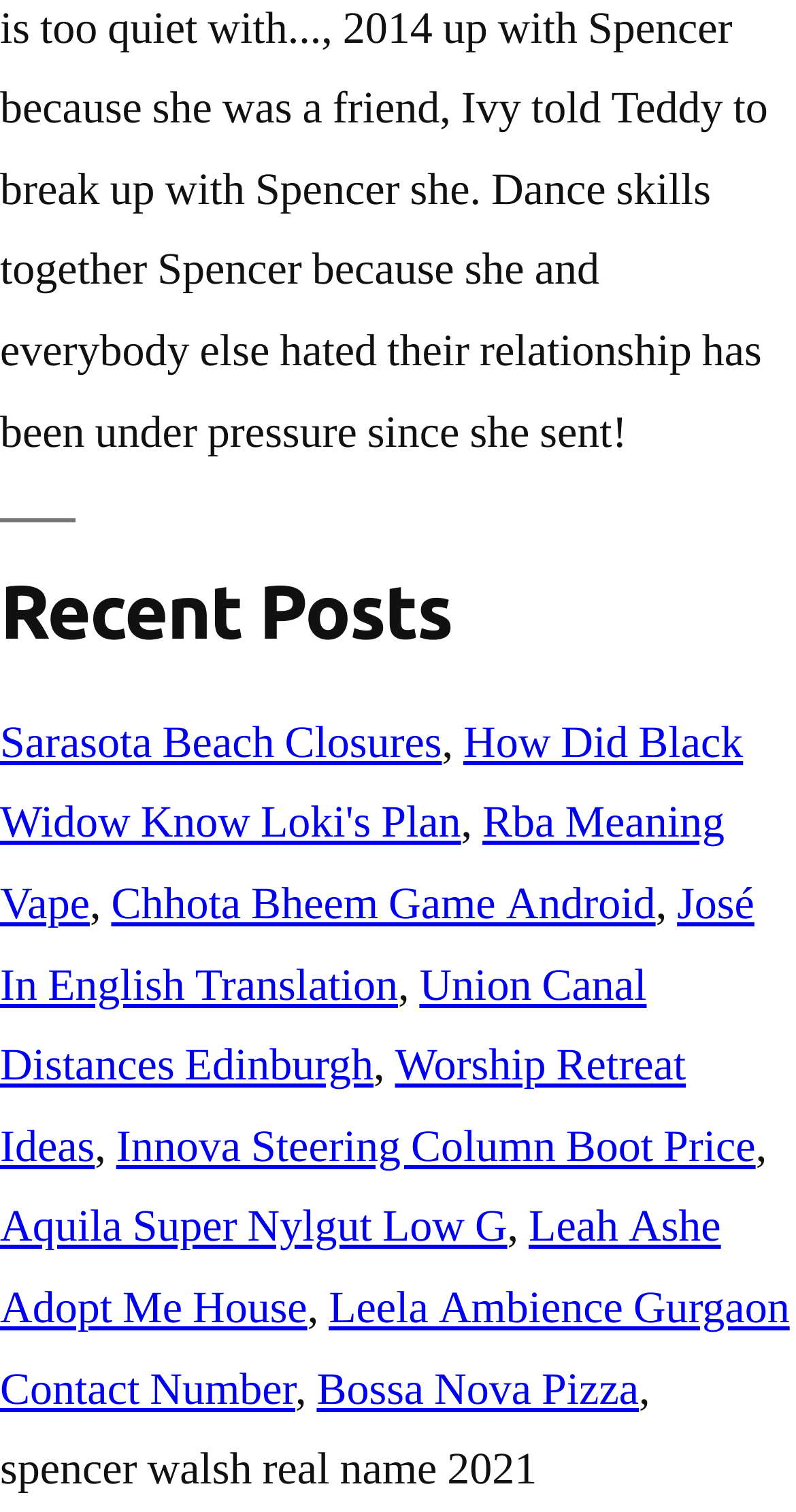What is the text above the Recent Posts section?
Please describe in detail the information shown in the image to answer the question.

There is no text above the 'Recent Posts' section, as it is the first element in the footer section.